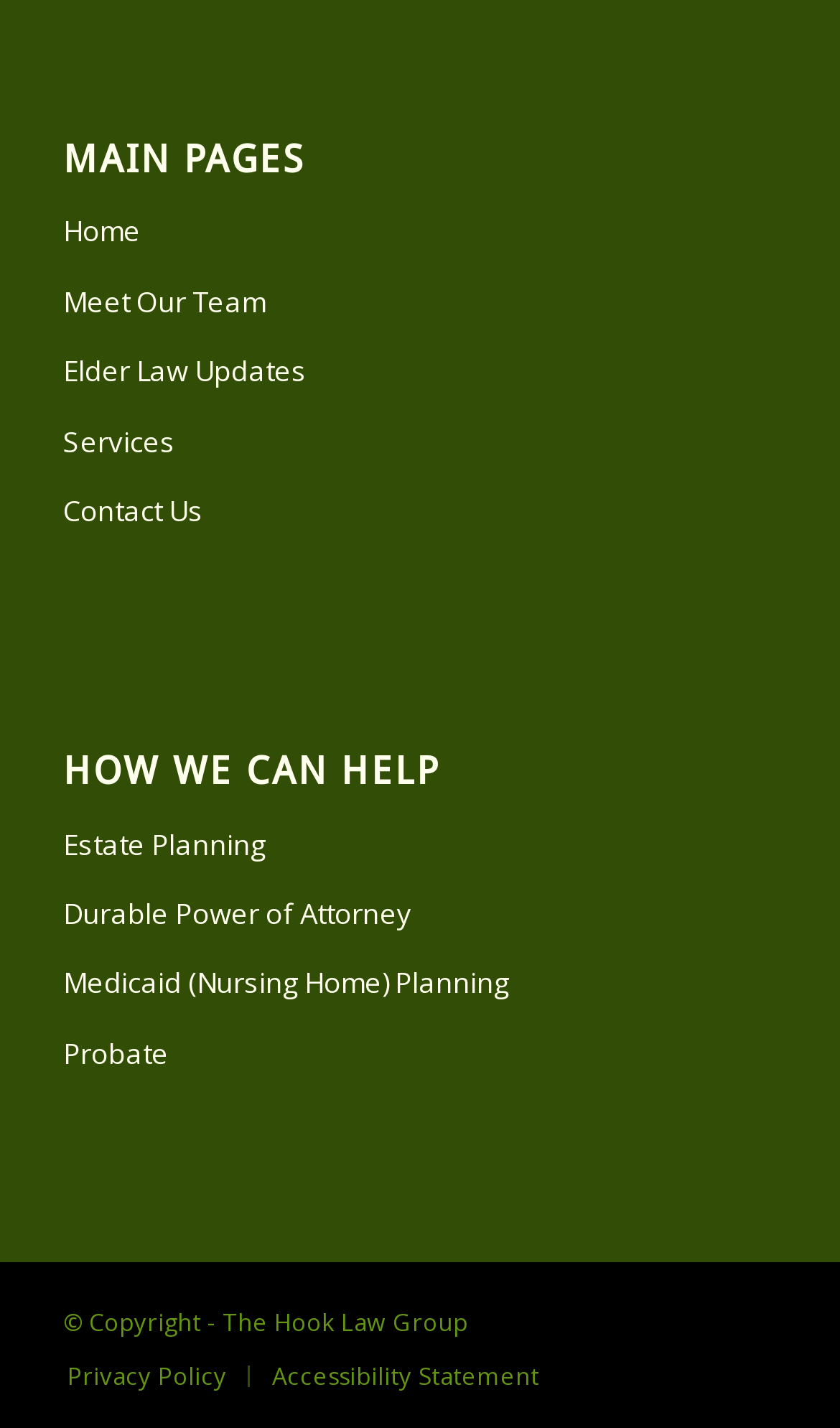Please determine the bounding box coordinates, formatted as (top-left x, top-left y, bottom-right x, bottom-right y), with all values as floating point numbers between 0 and 1. Identify the bounding box of the region described as: Estate Planning

[0.075, 0.568, 0.925, 0.617]